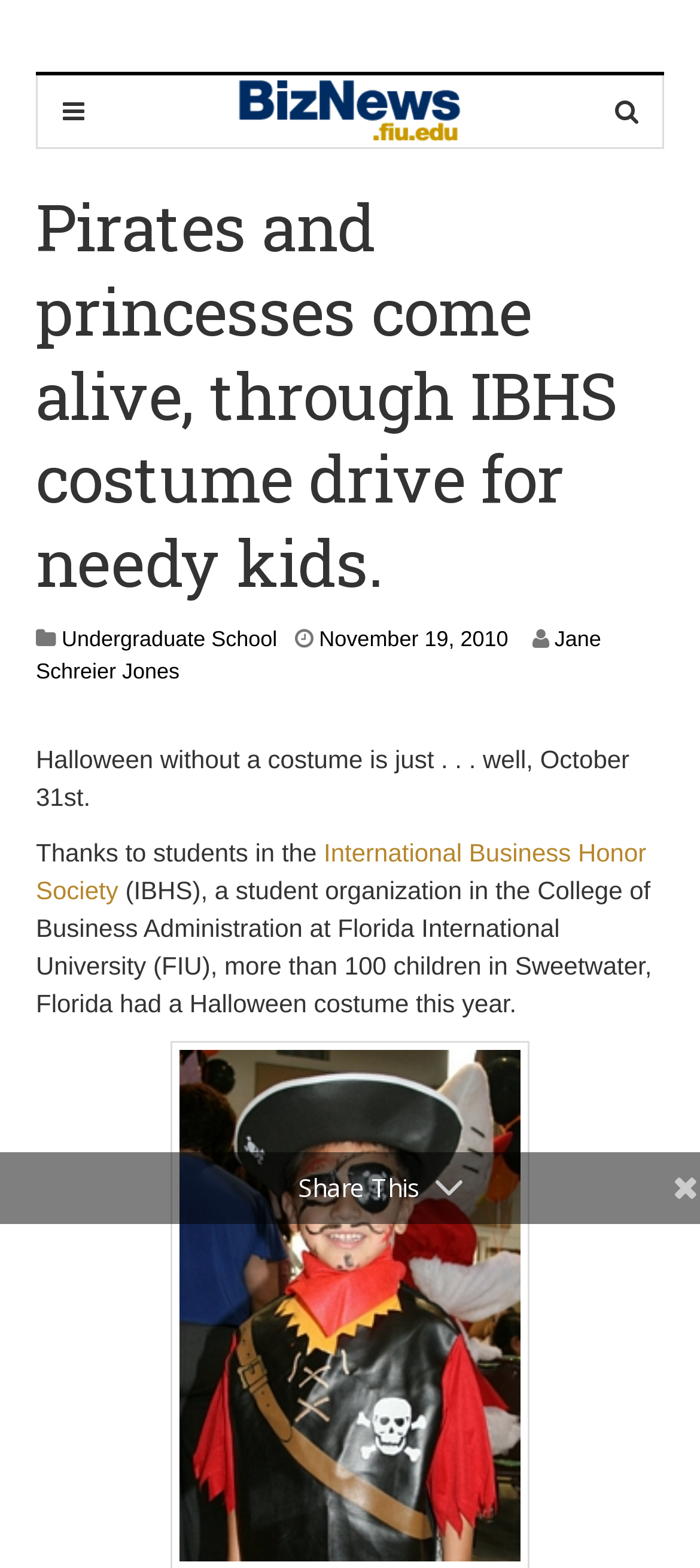How many children benefited from the costume drive?
Please ensure your answer to the question is detailed and covers all necessary aspects.

The text '(IBHS), a student organization in the College of Business Administration at Florida International University (FIU), more than 100 children in Sweetwater, Florida had a Halloween costume this year.' provides the information that more than 100 children benefited from the costume drive.